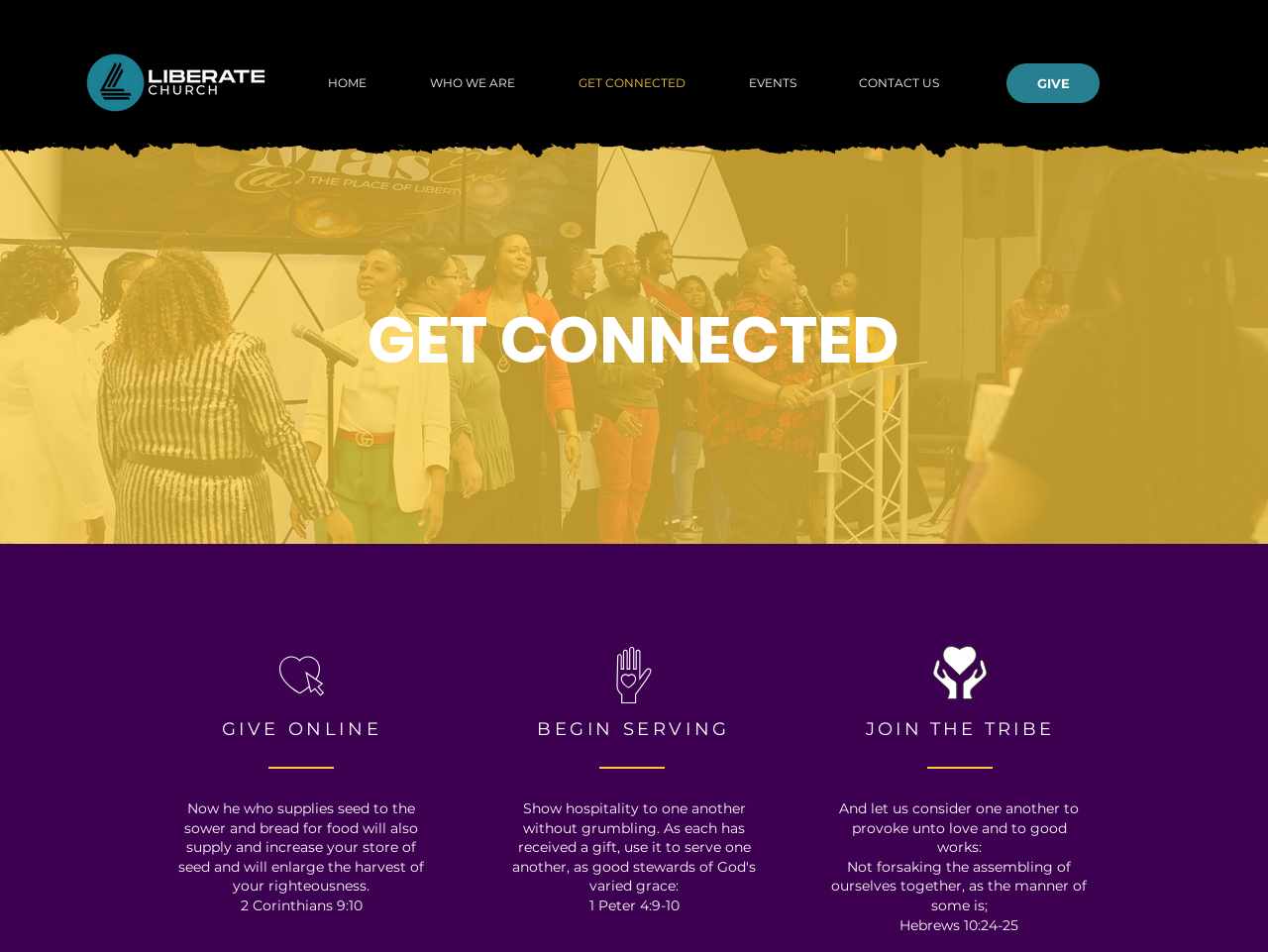Look at the image and answer the question in detail:
What is the logo color?

The logo color can be determined by looking at the image element 'Liberate Church Logo (Teal&Wht).png' which suggests that the logo is teal and white in color.